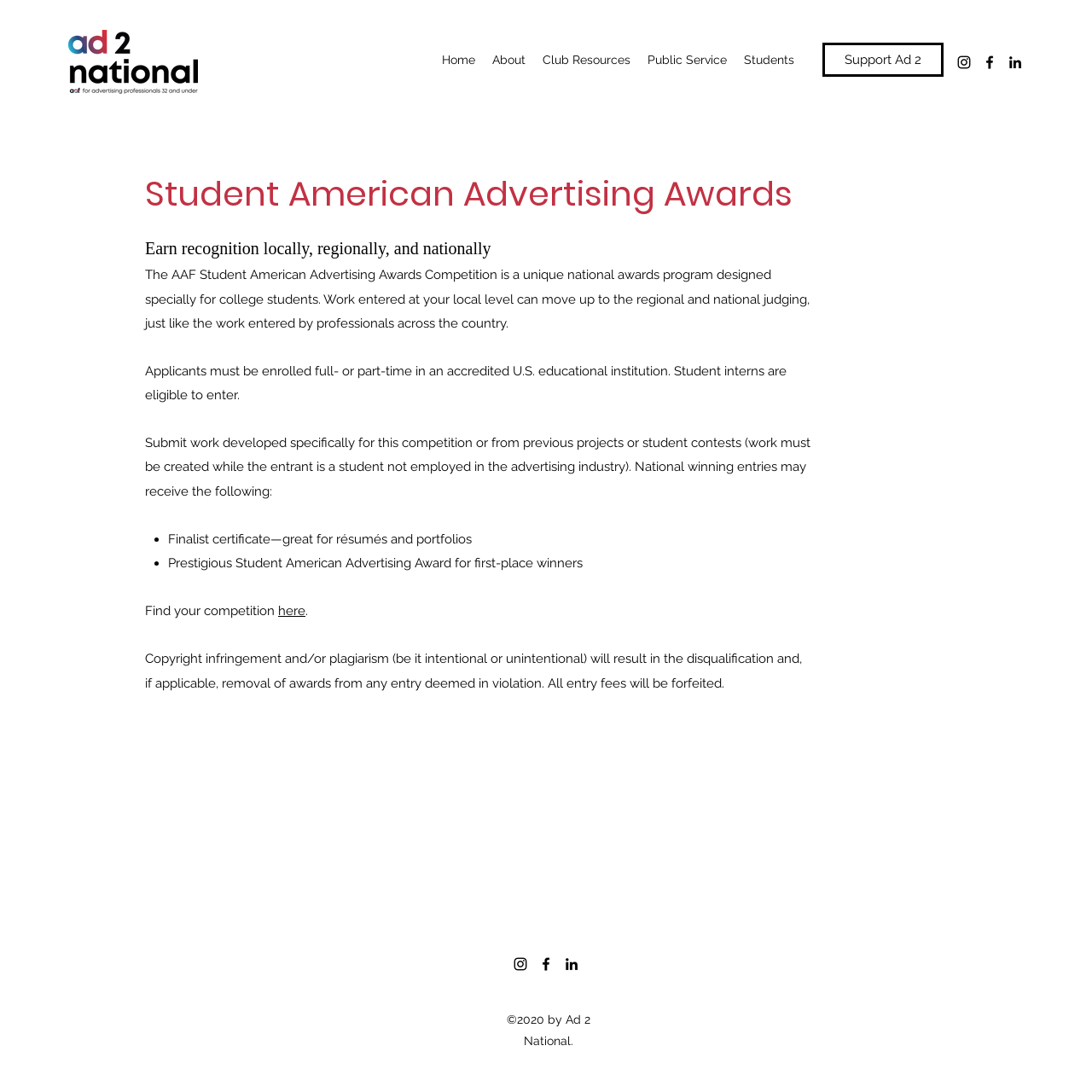Determine the bounding box coordinates of the clickable region to carry out the instruction: "Click the Facebook link".

[0.898, 0.049, 0.914, 0.065]